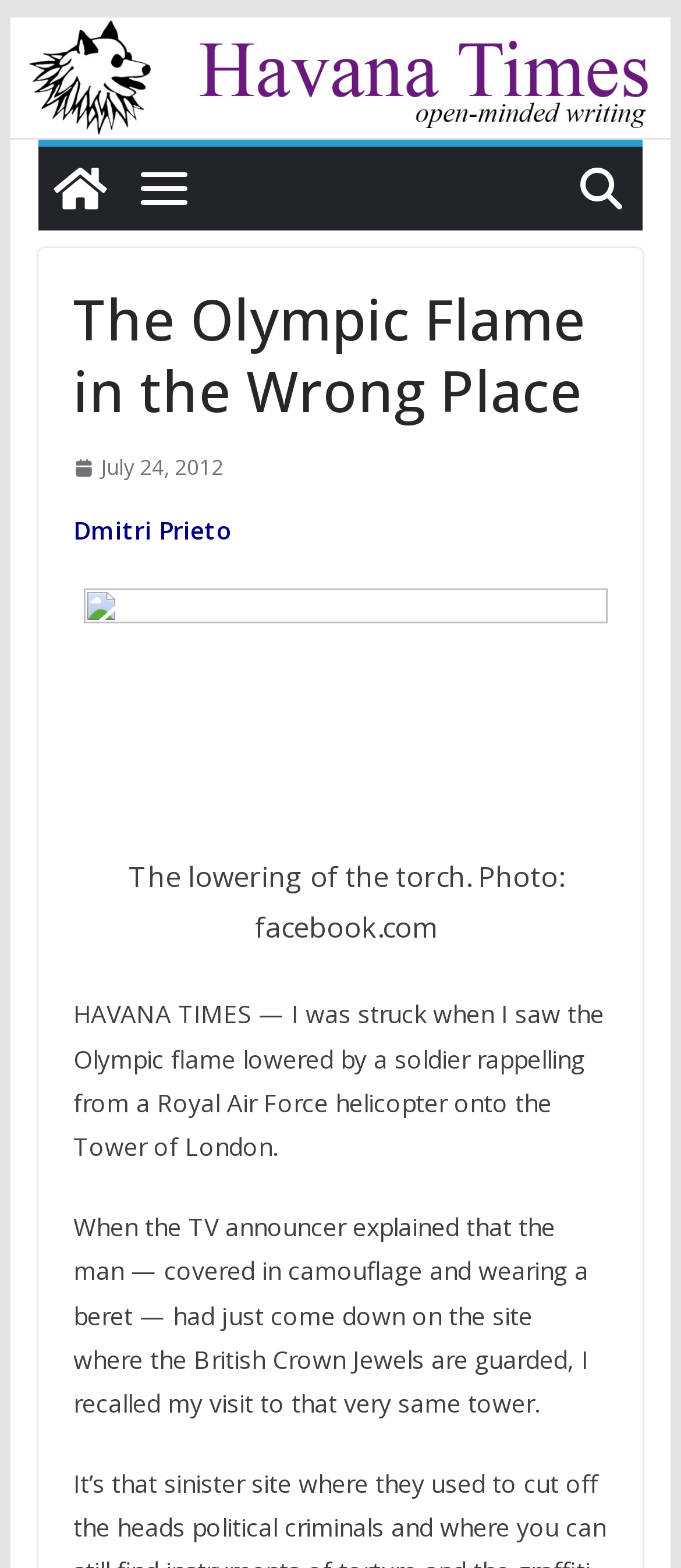Predict the bounding box of the UI element based on this description: "Privacy Policy".

None